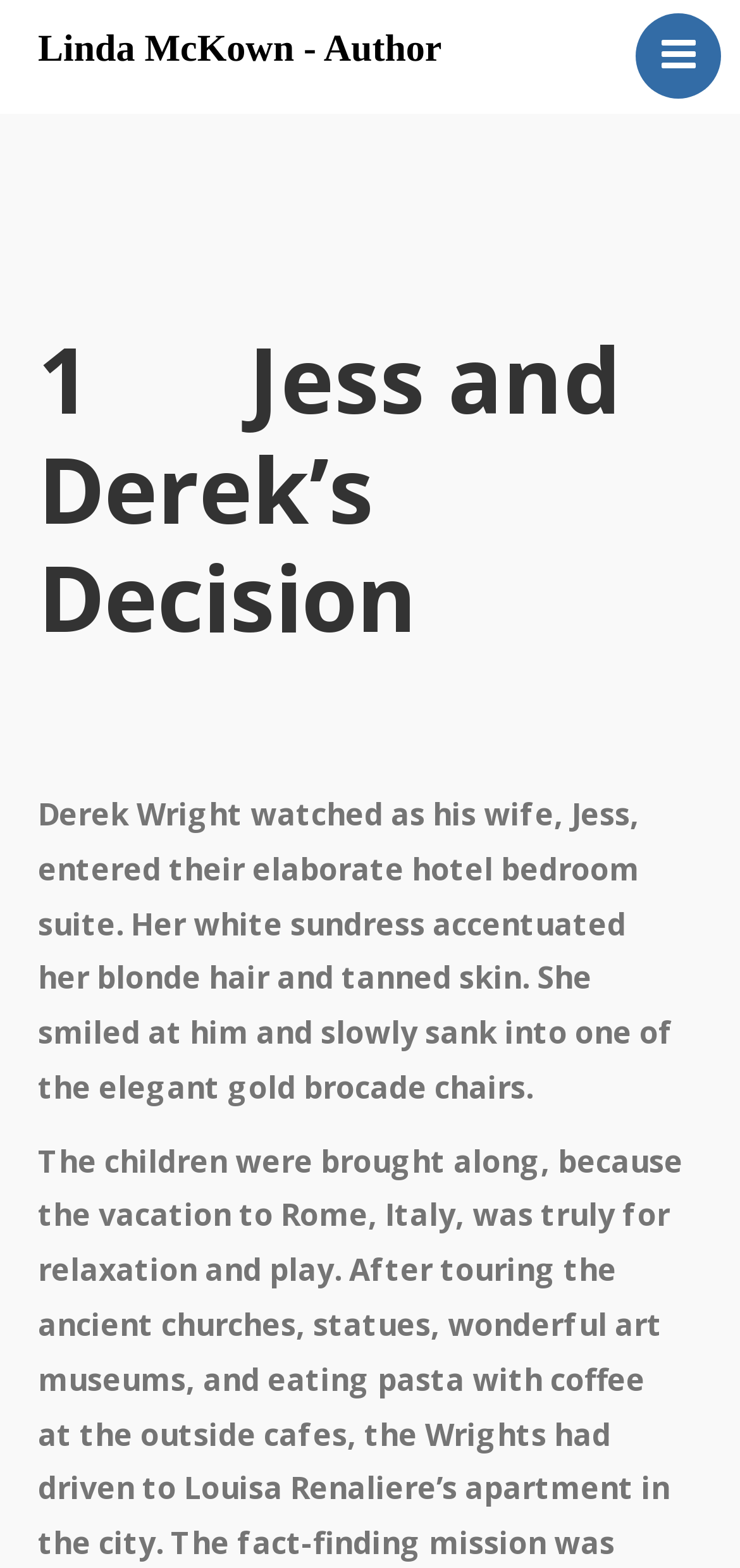Please identify the bounding box coordinates of the element's region that needs to be clicked to fulfill the following instruction: "Read about Linda McKown". The bounding box coordinates should consist of four float numbers between 0 and 1, i.e., [left, top, right, bottom].

[0.051, 0.014, 0.597, 0.049]